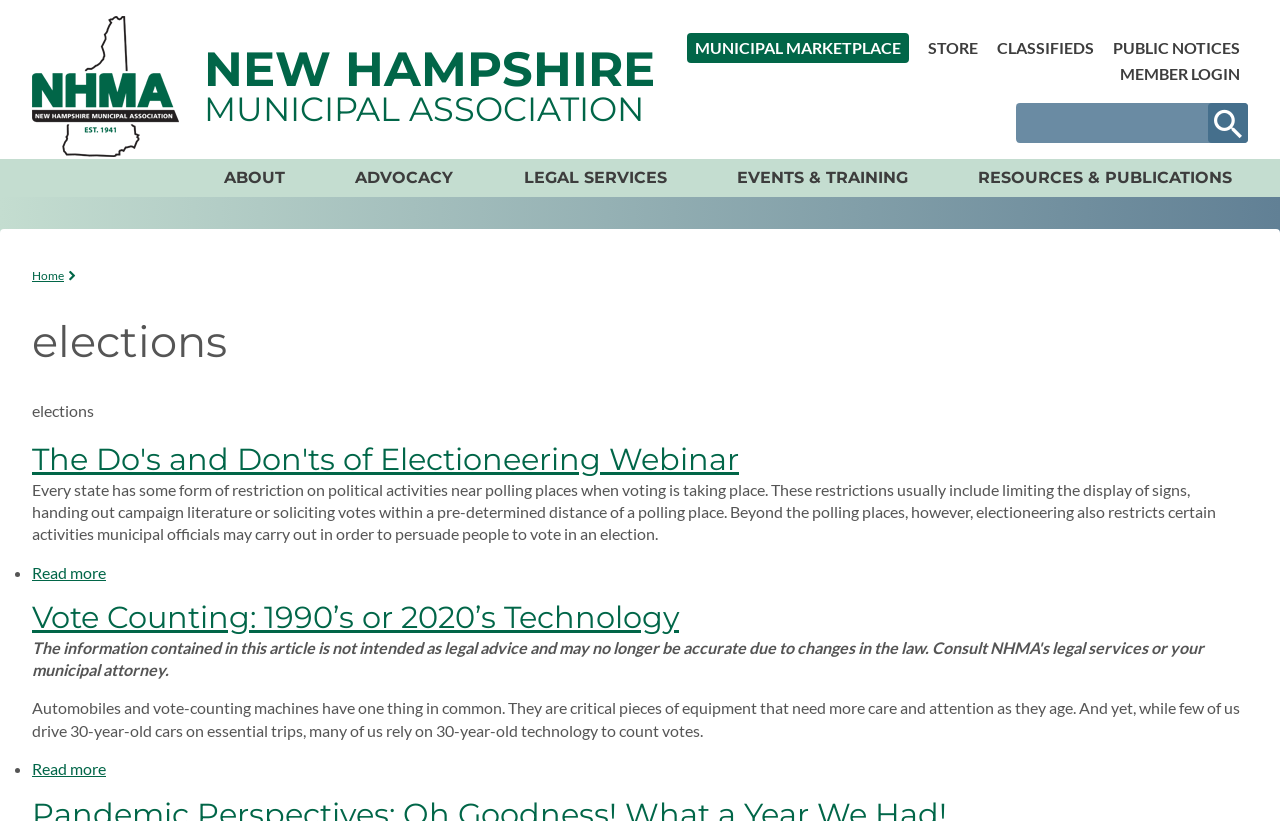Please give a short response to the question using one word or a phrase:
What is the title of the first webinar?

The Do's and Don'ts of Electioneering Webinar